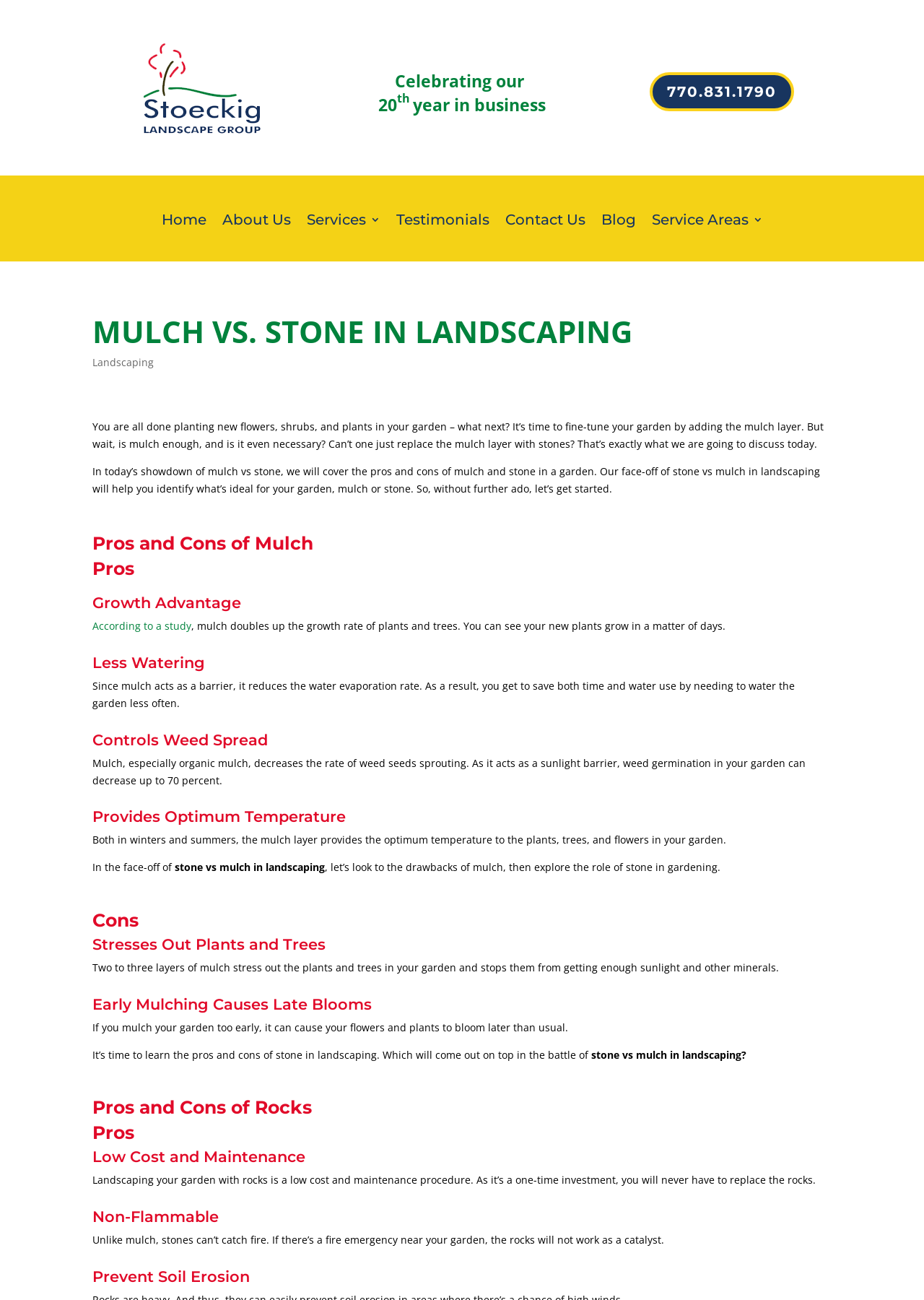Please respond to the question with a concise word or phrase:
What is the advantage of mulch in terms of plant growth?

Doubles growth rate